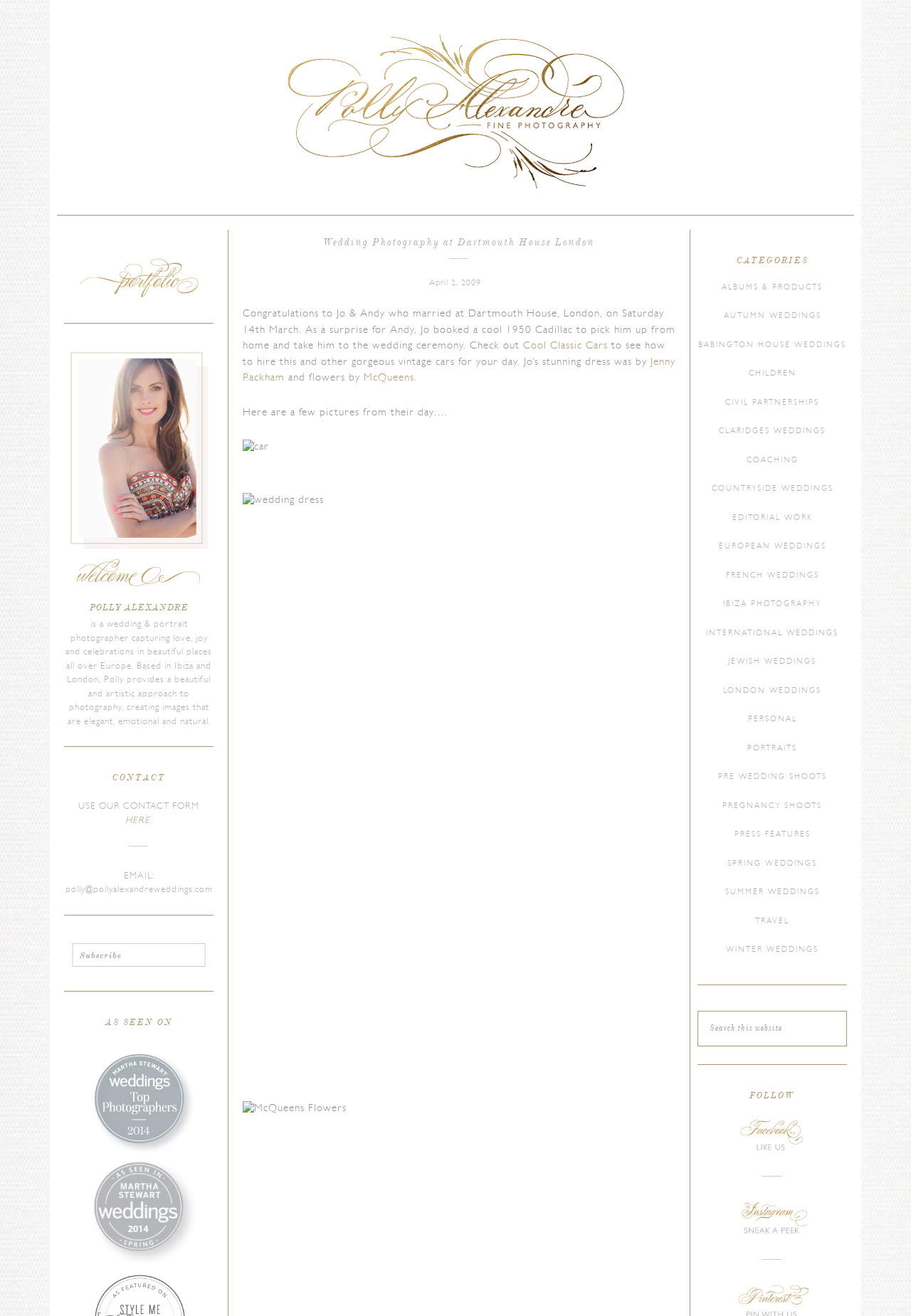Where is Polly Alexandre based?
Make sure to answer the question with a detailed and comprehensive explanation.

According to the webpage, Polly Alexandre is based in Ibiza and London, providing a beautiful and artistic approach to photography.